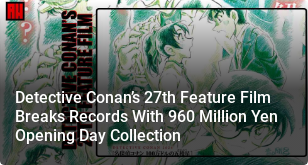Detail the scene depicted in the image with as much precision as possible.

The image highlights the title and details of Detective Conan's 27th feature film, which has achieved remarkable success by breaking records with an impressive 960 million Yen collection on its opening day. The visual features captivating artwork from the film, showcasing the iconic characters and dynamic scenes that fans have come to love. This achievement marks a significant milestone in the franchise, reflecting its enduring popularity and the excitement surrounding its latest installment.